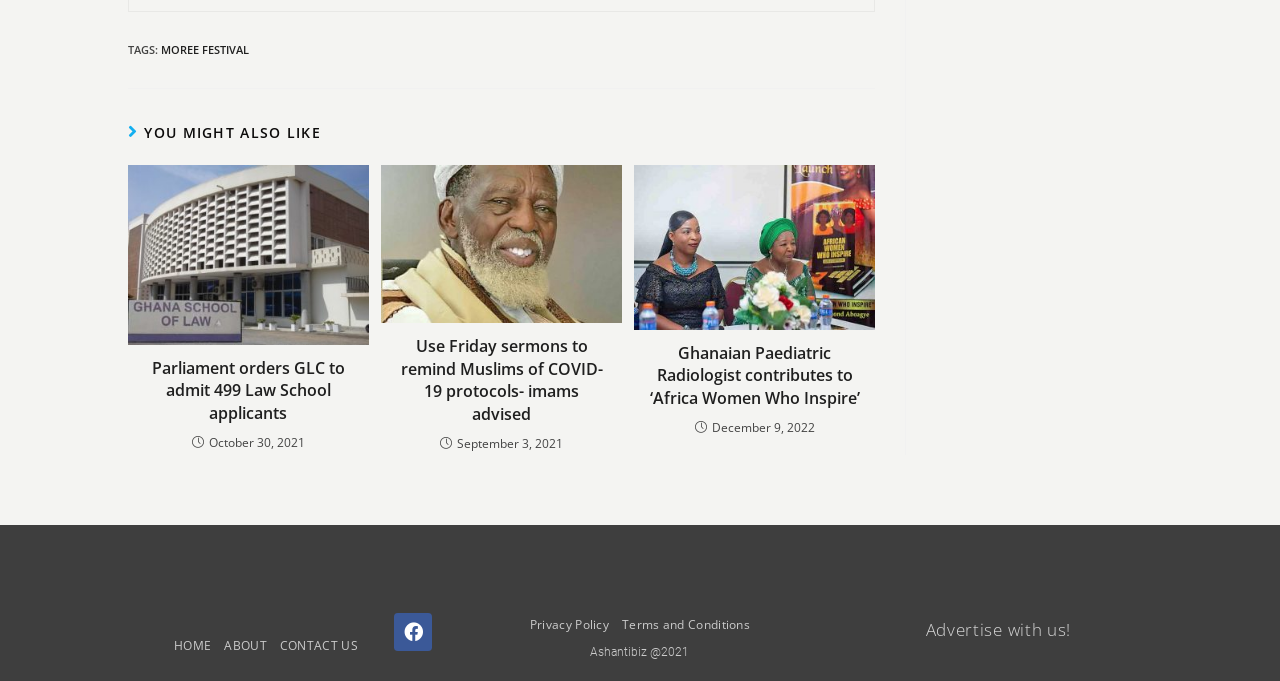What is the title of the first article?
Please provide a full and detailed response to the question.

I looked at the first article element [159] and found the heading element [252] with the text 'Parliament orders GLC to admit 499 Law School applicants'.